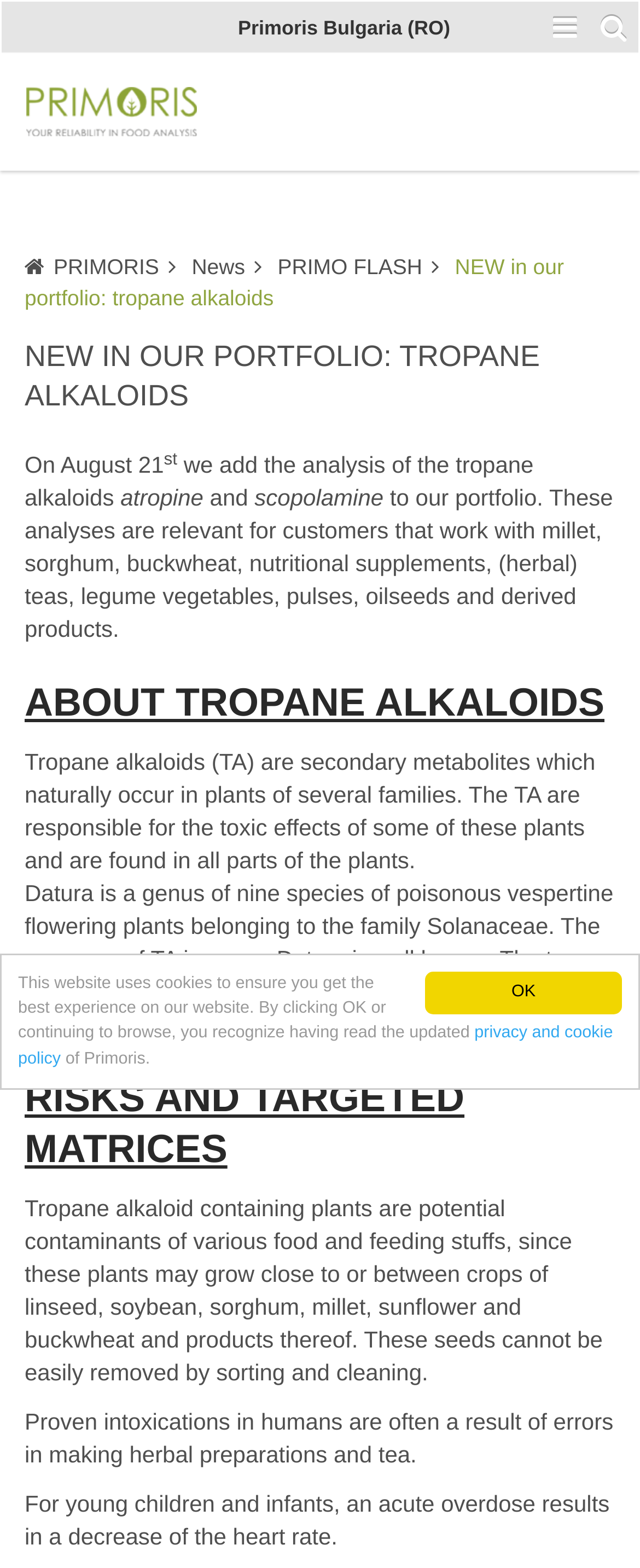Can you specify the bounding box coordinates for the region that should be clicked to fulfill this instruction: "Read the news".

[0.294, 0.162, 0.388, 0.178]